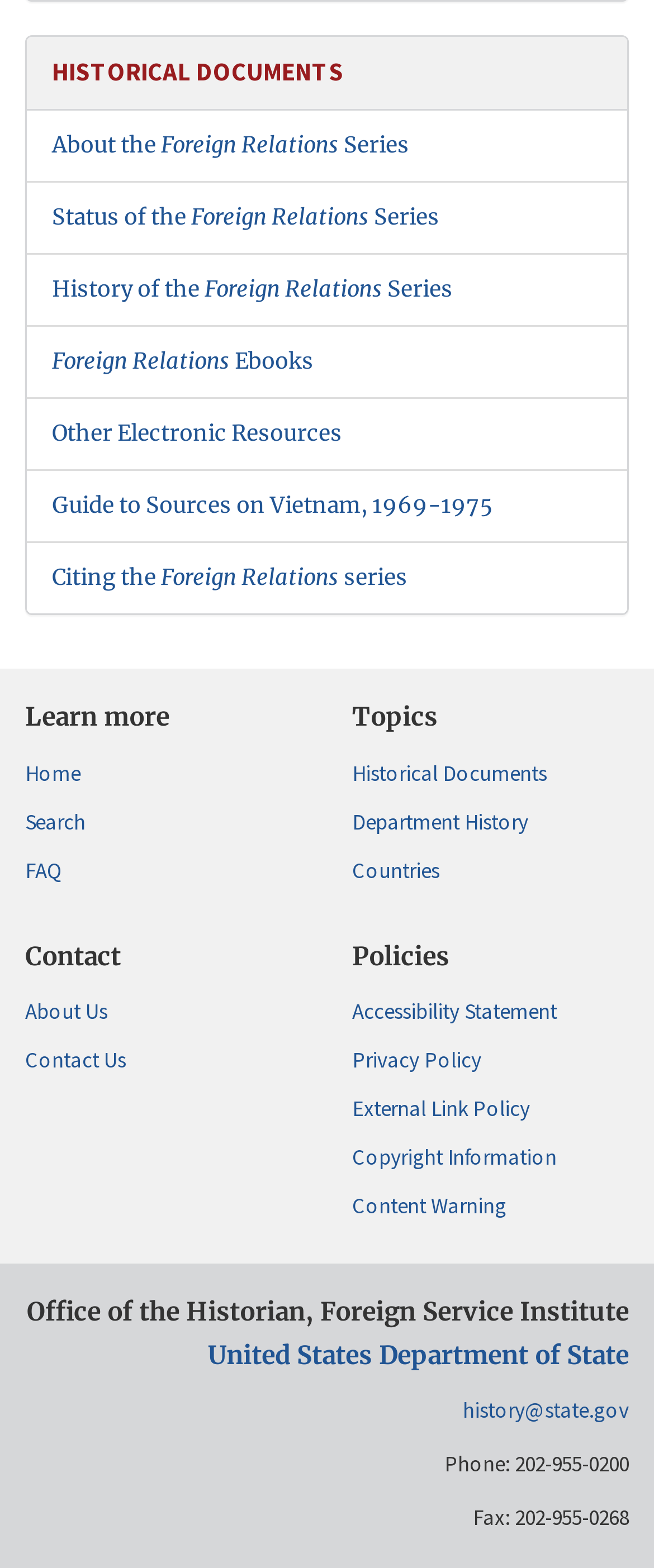How many links are under the 'Learn more' section?
Please provide an in-depth and detailed response to the question.

The 'Learn more' section has four links: 'Home', 'Search', 'FAQ', and 'Topics'. These links are located under the 'Learn more' heading element.